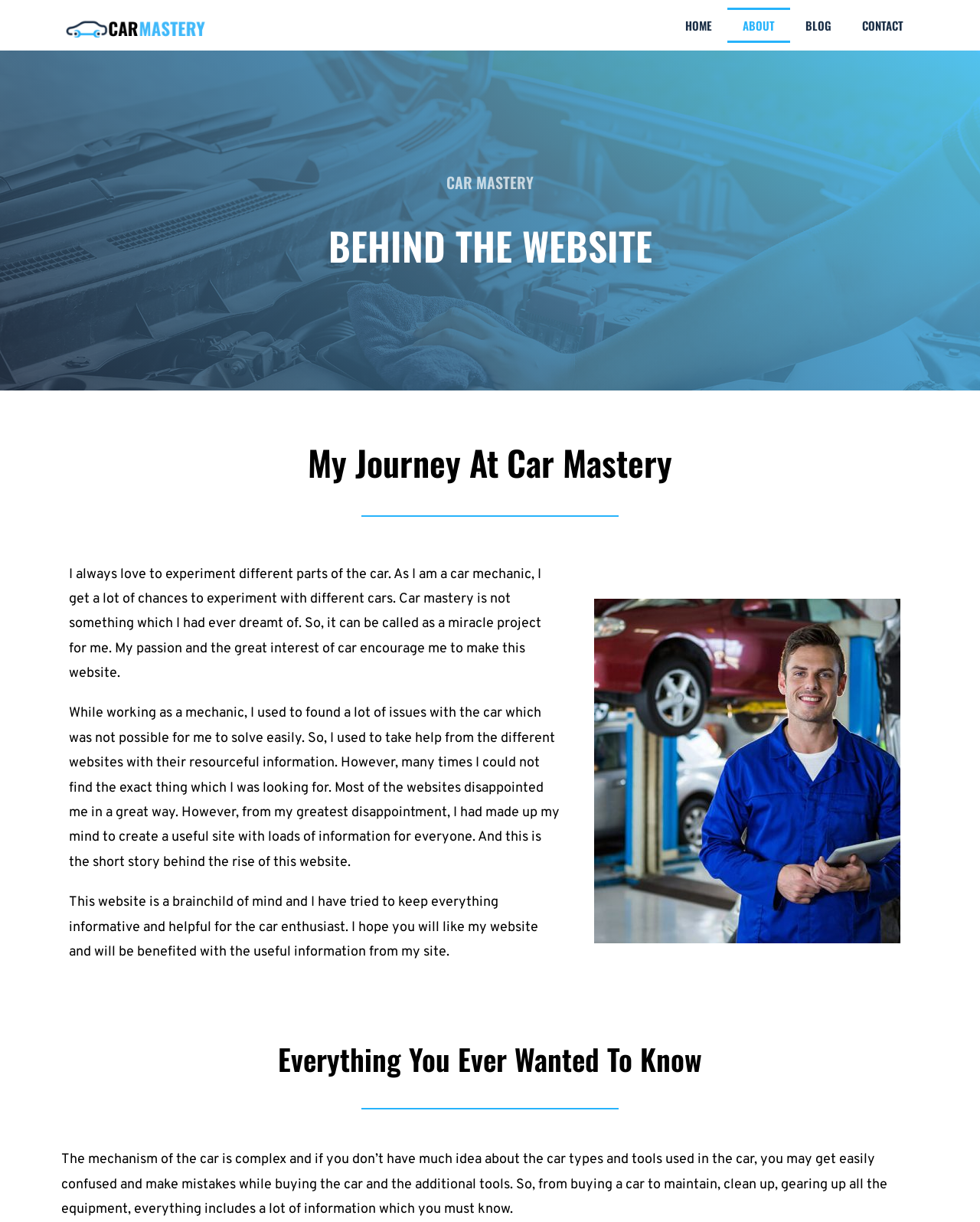Reply to the question with a single word or phrase:
What is the purpose of the website?

to provide informative content